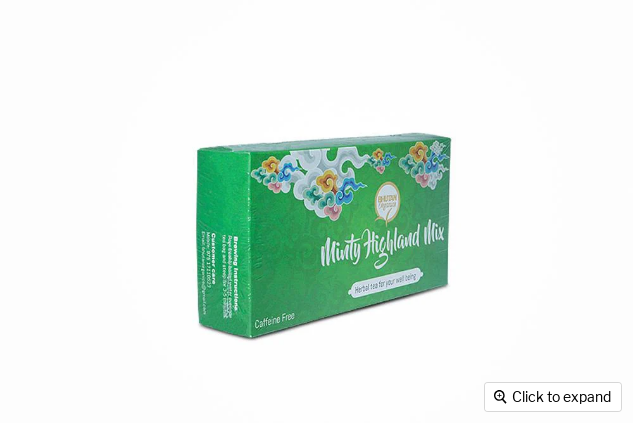Explain the image in a detailed way.

The image showcases a beautifully designed box of "Minty Highland Mix," a herbal tea blend offered by Bhutan Organics. The packaging features a vibrant green color adorned with decorative elements, reflecting traditional Bhutanese motifs. Prominently displayed on the front is the product name, "Minty Highland Mix," emphasizing its refreshing attributes. A label indicates that the tea is caffeine-free, catering to those seeking a soothing beverage for wellness. This herbal tea is crafted to support overall health and well-being, making it a desirable choice for health-conscious consumers. The box is presented at an angle, highlighting its artistic design and inviting viewers to explore the benefits of this organic infusion.